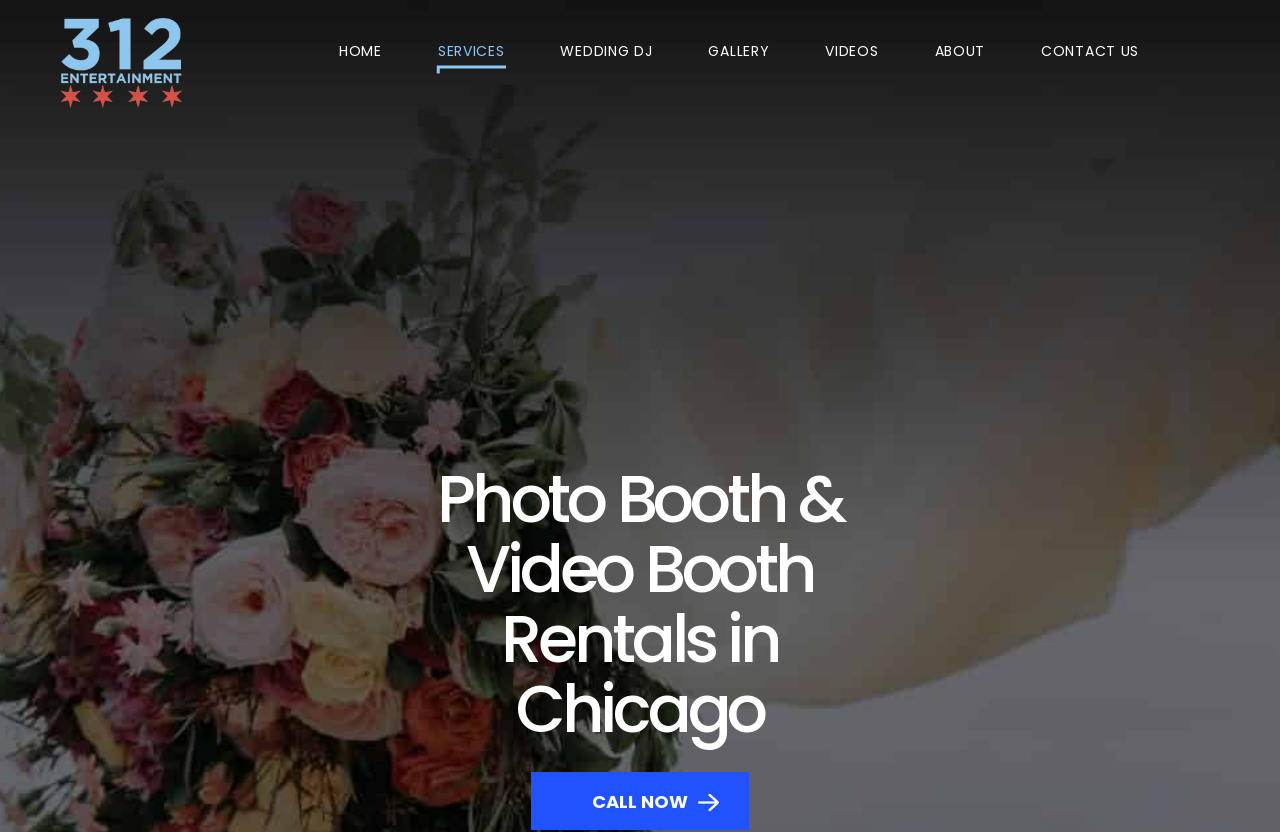Determine the bounding box coordinates for the region that must be clicked to execute the following instruction: "Check the wedding DJ services".

[0.438, 0.049, 0.51, 0.073]